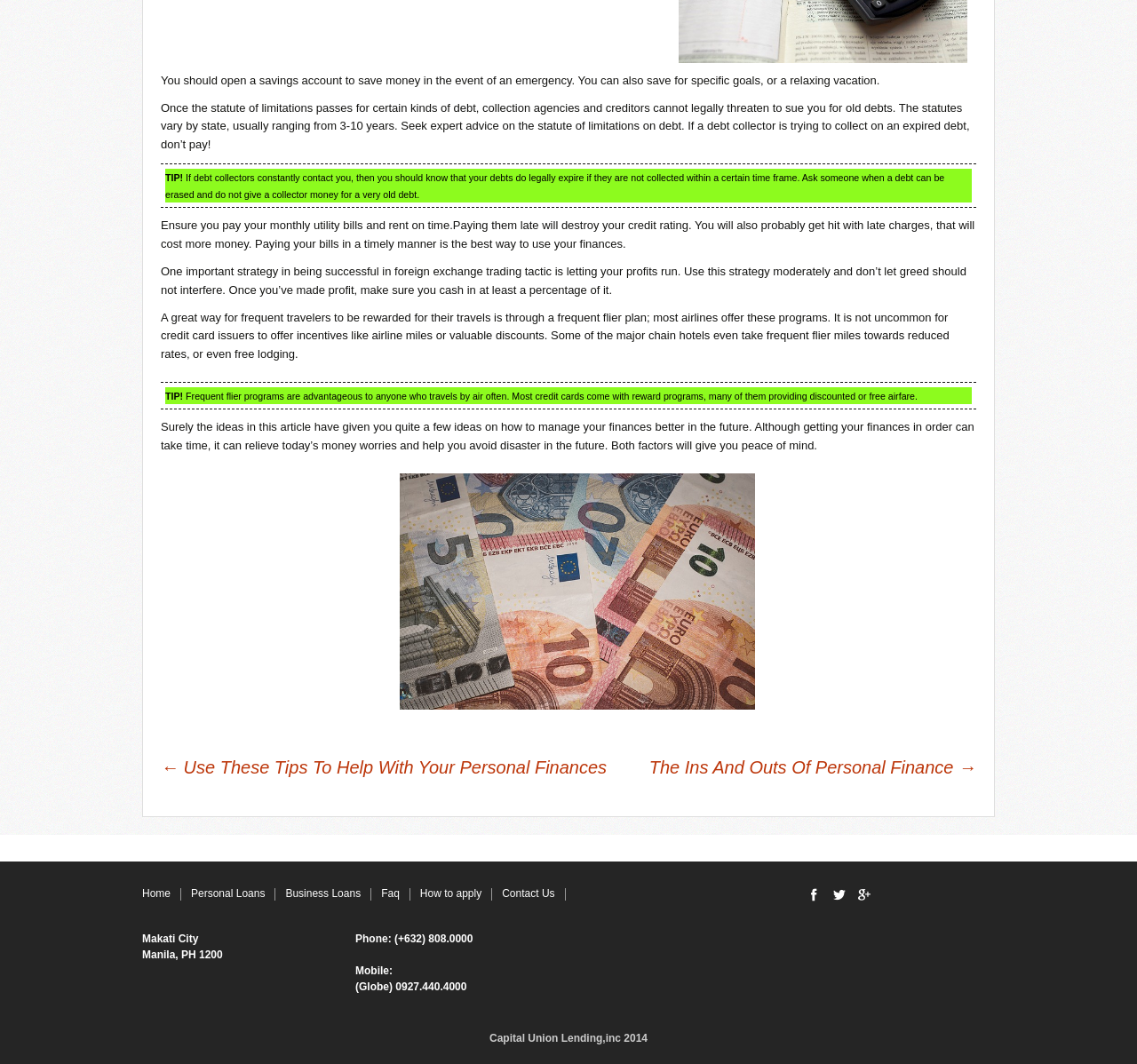Use one word or a short phrase to answer the question provided: 
What is the importance of paying monthly utility bills and rent on time?

To avoid late charges and destroy credit rating